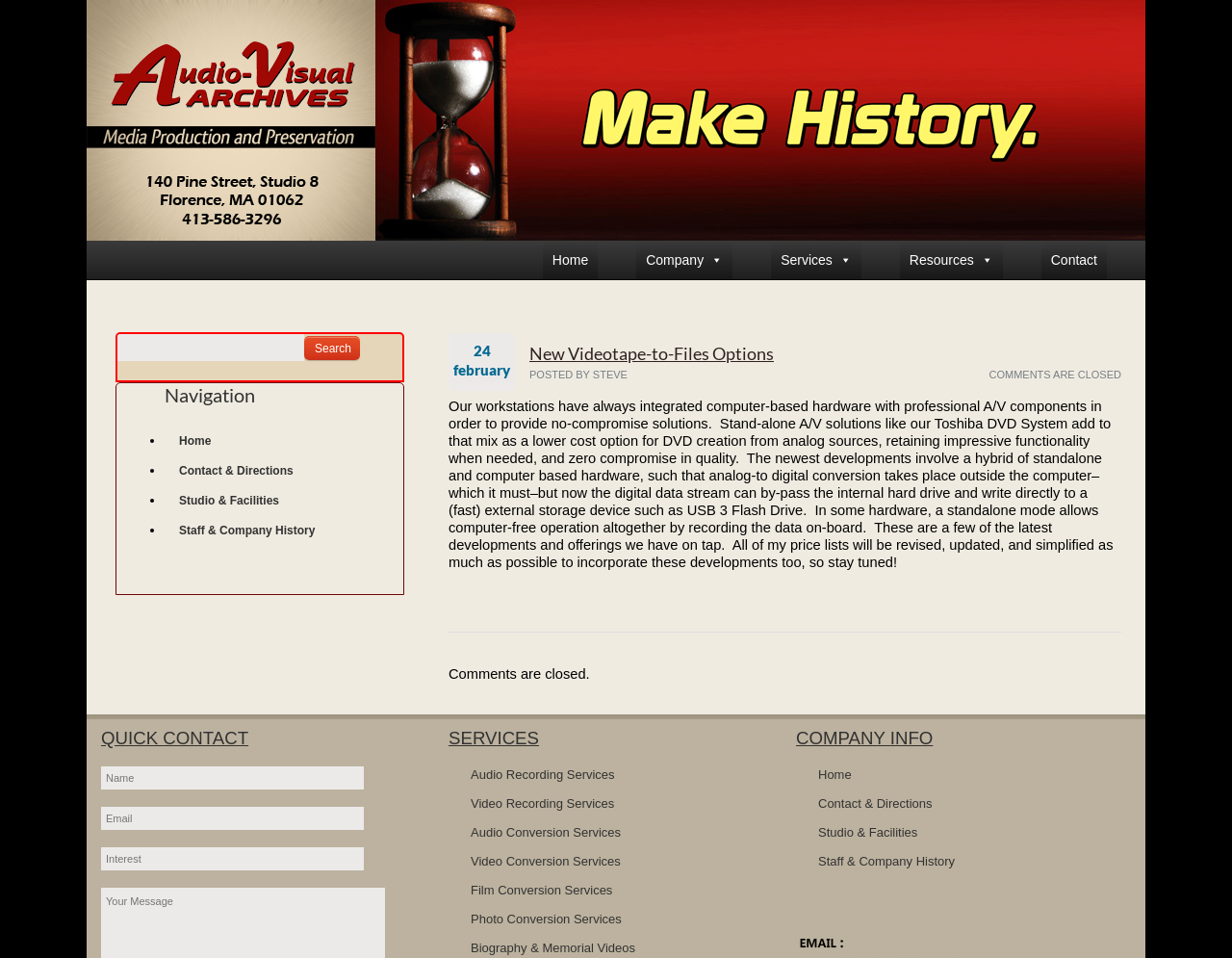Can you give a detailed response to the following question using the information from the image? What services are offered by the company?

The services offered by the company are obtained from the links in the 'SERVICES' section of the webpage, which include 'Audio Recording Services', 'Video Recording Services', 'Audio Conversion Services', and more.